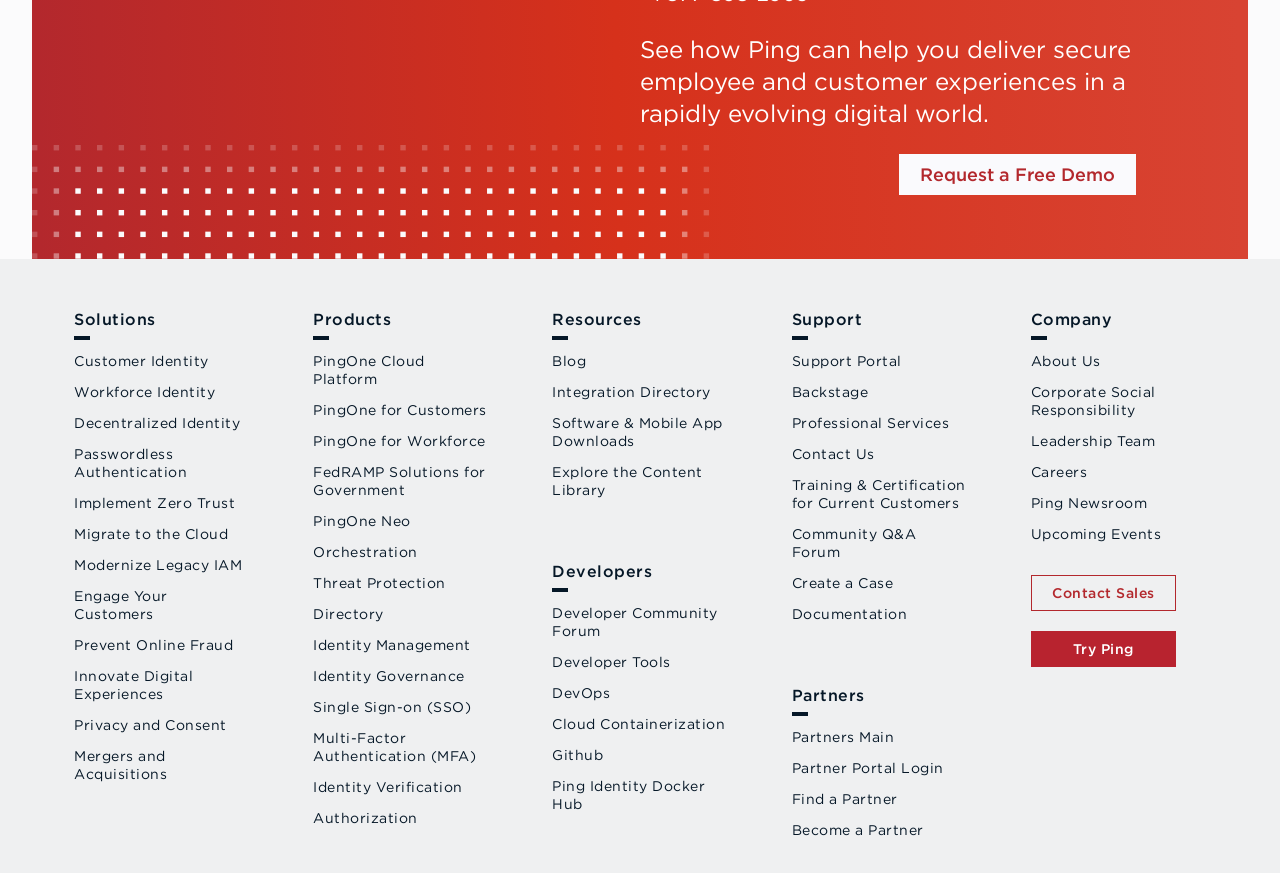What is the main topic of the webpage?
Provide a comprehensive and detailed answer to the question.

Based on the webpage content, I can see that the main topic is Ping Identity, which is a company that provides solutions for secure employee and customer experiences in a rapidly evolving digital world.